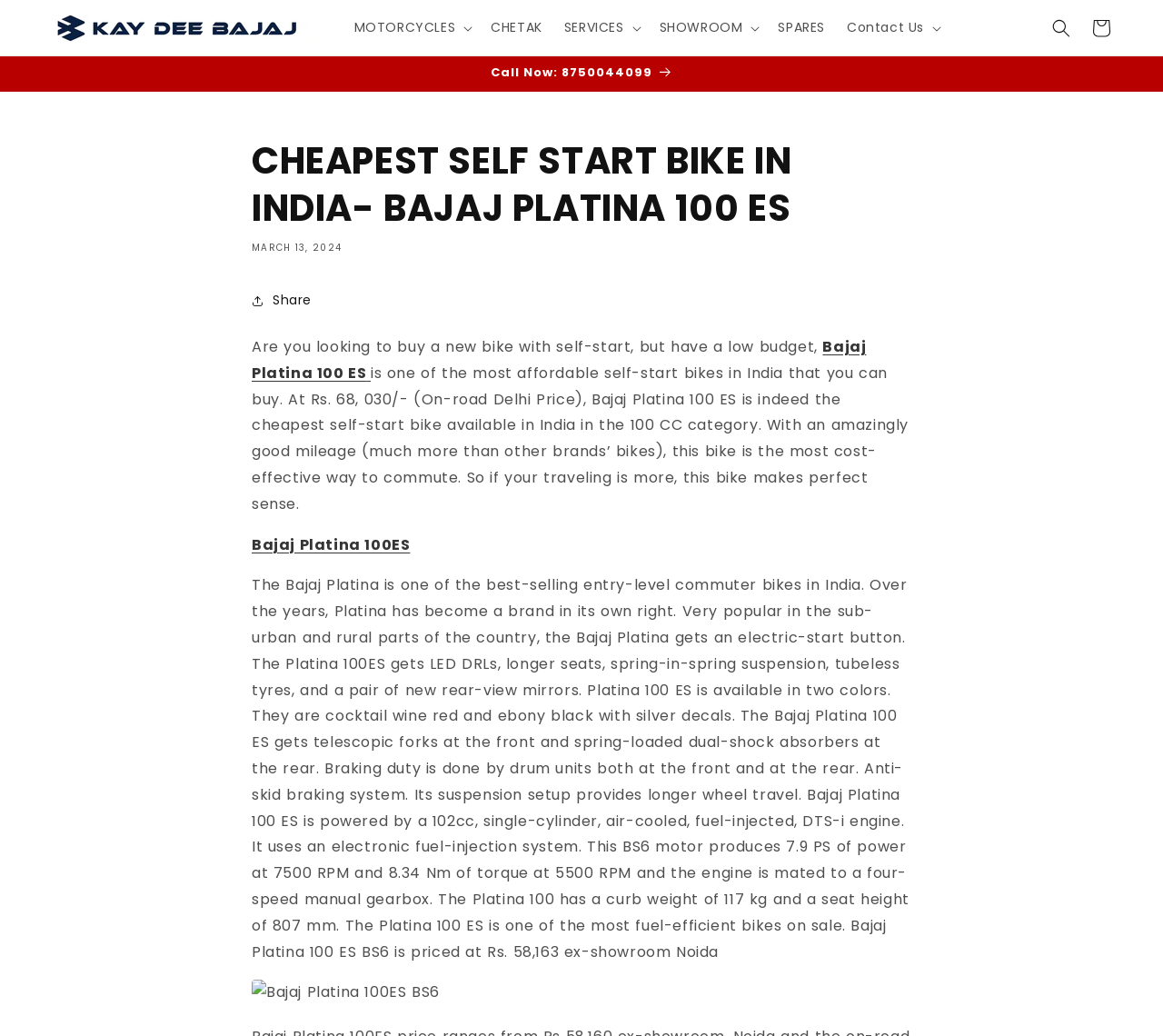Please respond in a single word or phrase: 
What is the name of the bike being described?

Bajaj Platina 100 ES